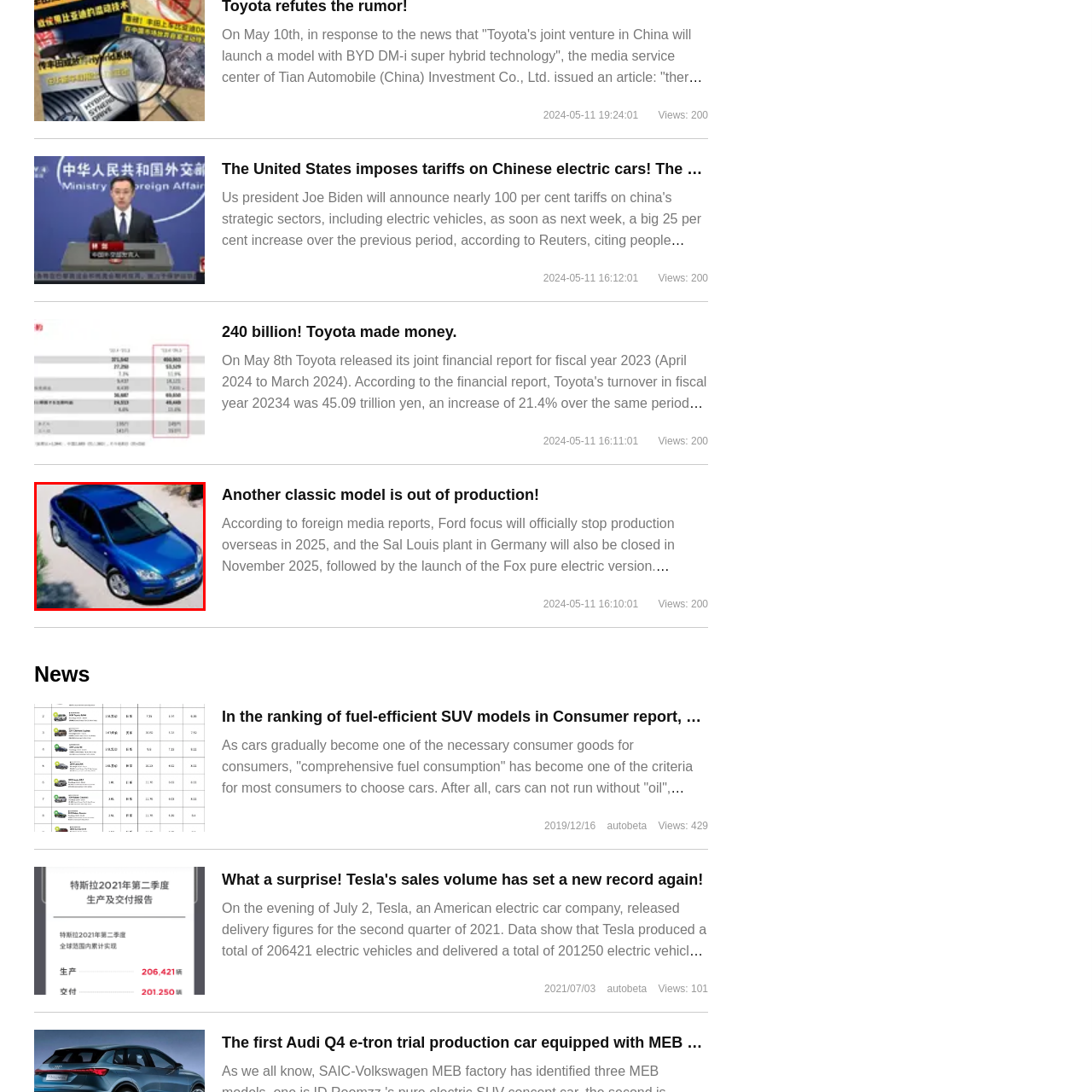Inspect the area enclosed by the red box and reply to the question using only one word or a short phrase: 
Why is the image considered nostalgic?

Discontinuation of production